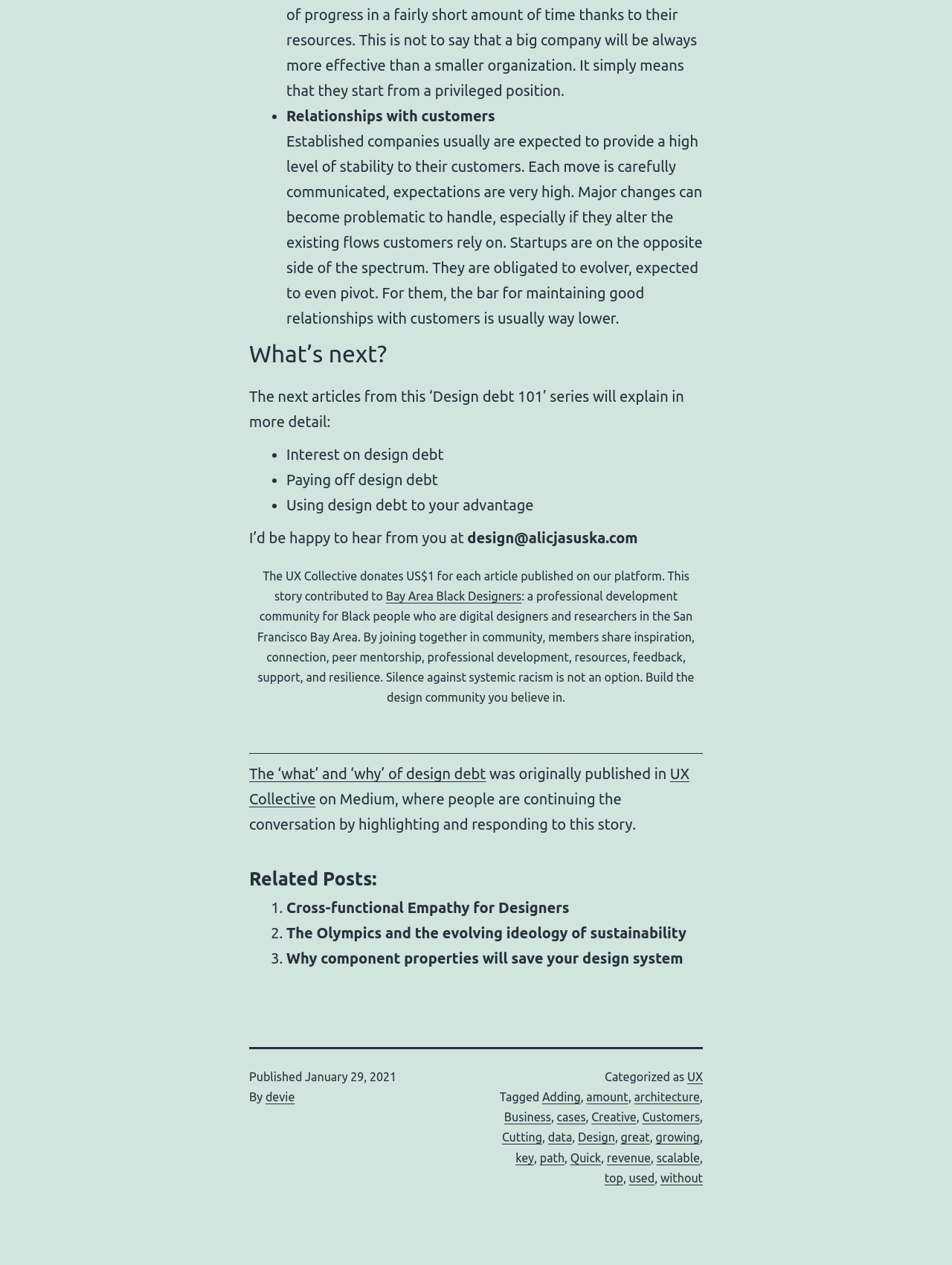How many articles are listed under 'Related Posts'?
Look at the image and respond with a single word or a short phrase.

3